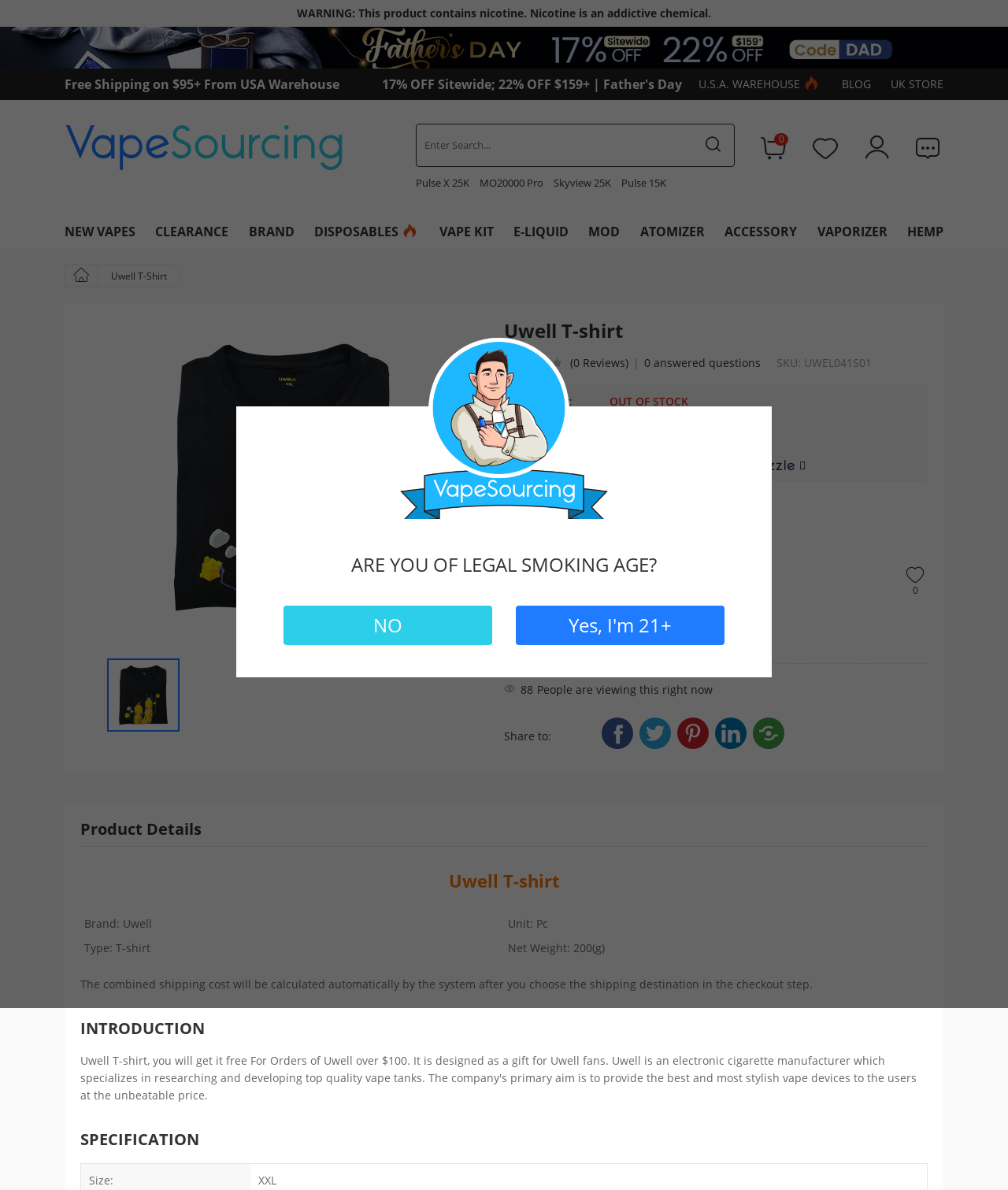Respond to the question below with a single word or phrase:
What is the unit of the T-shirt?

Pc